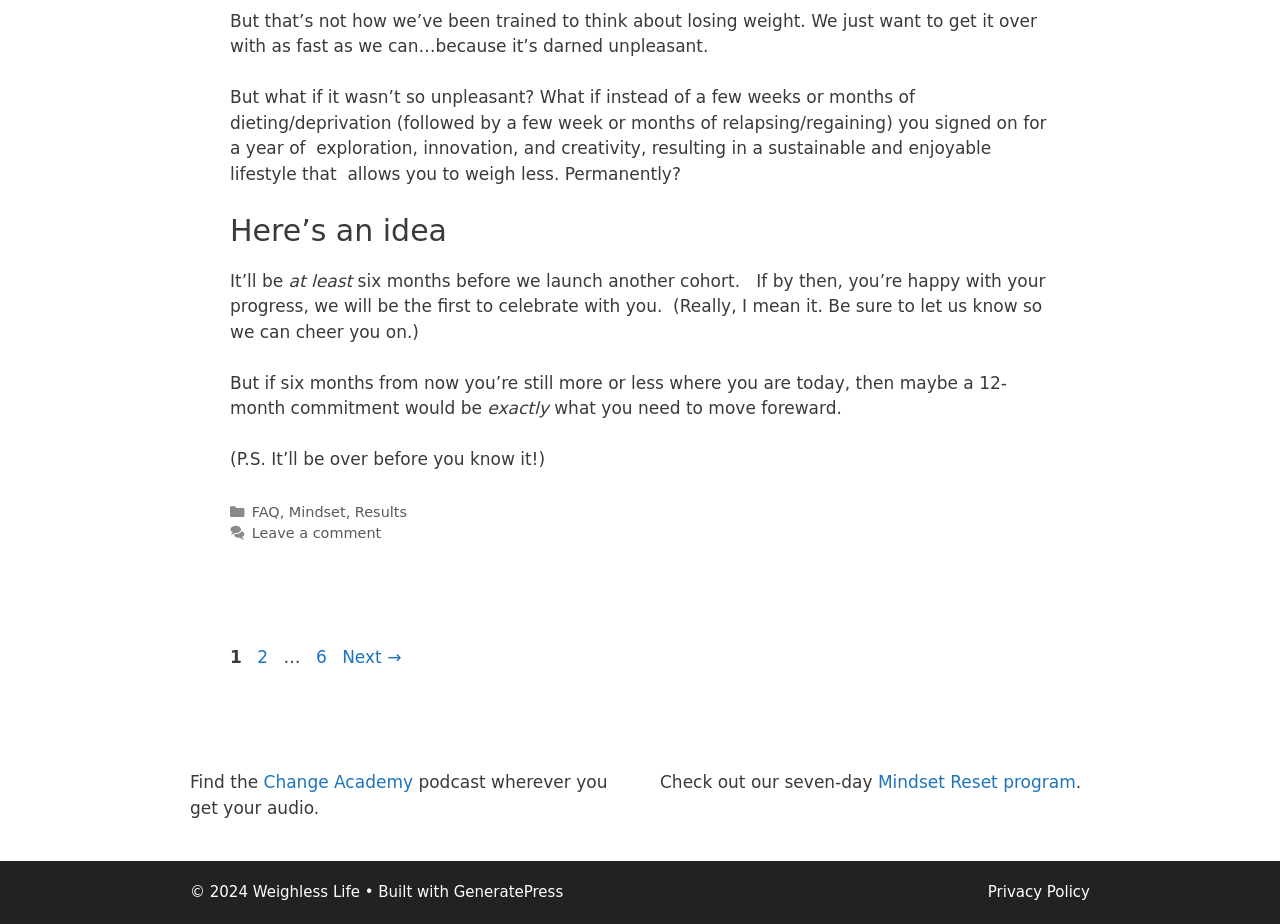Please provide a brief answer to the question using only one word or phrase: 
What is the name of the podcast mentioned on the webpage?

Change Academy